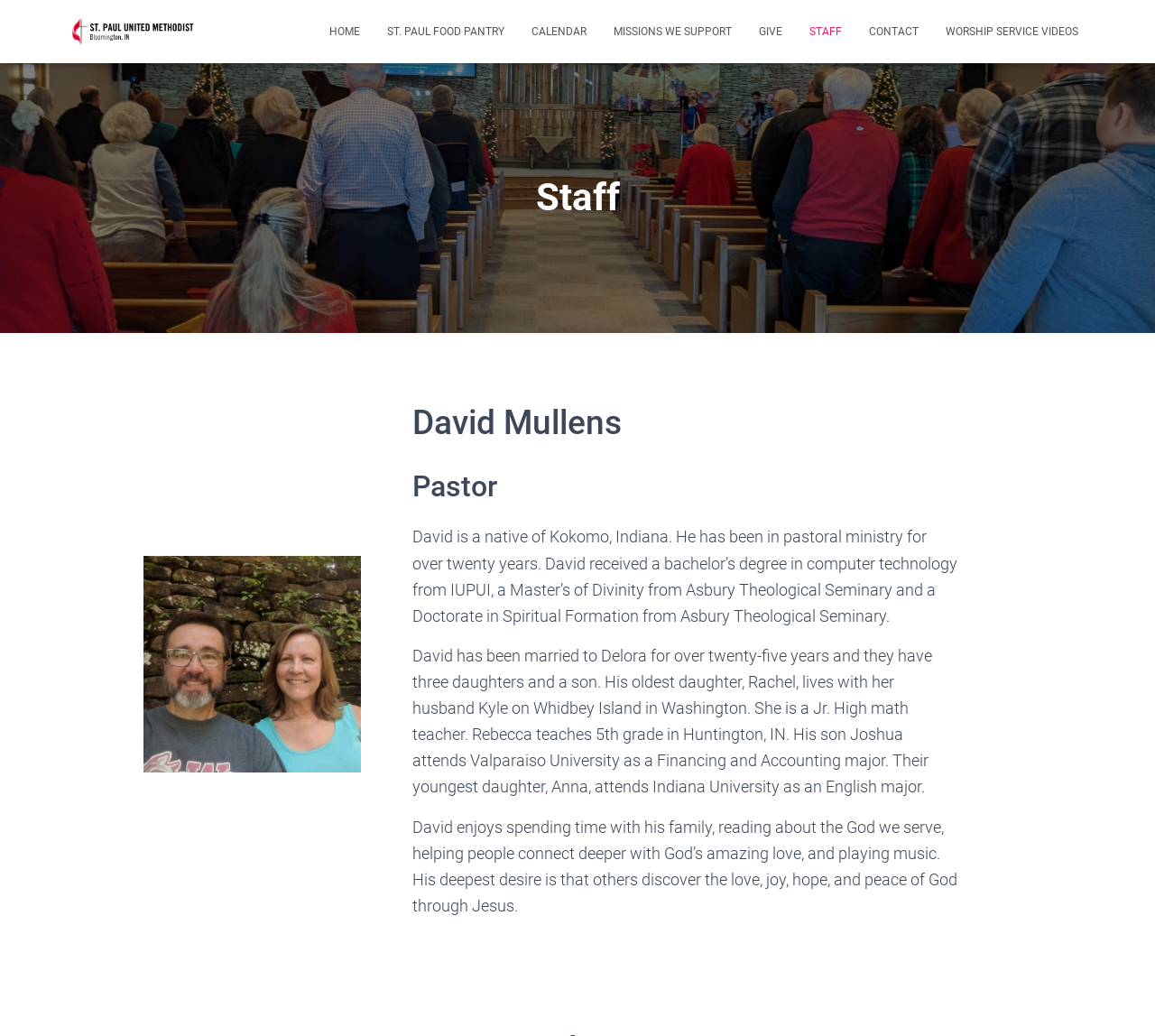How many children does David have?
Refer to the image and offer an in-depth and detailed answer to the question.

I found the answer by reading the text under the 'David Mullens' heading, which mentions David's three daughters (Rachel, Rebecca, and Anna) and one son (Joshua).